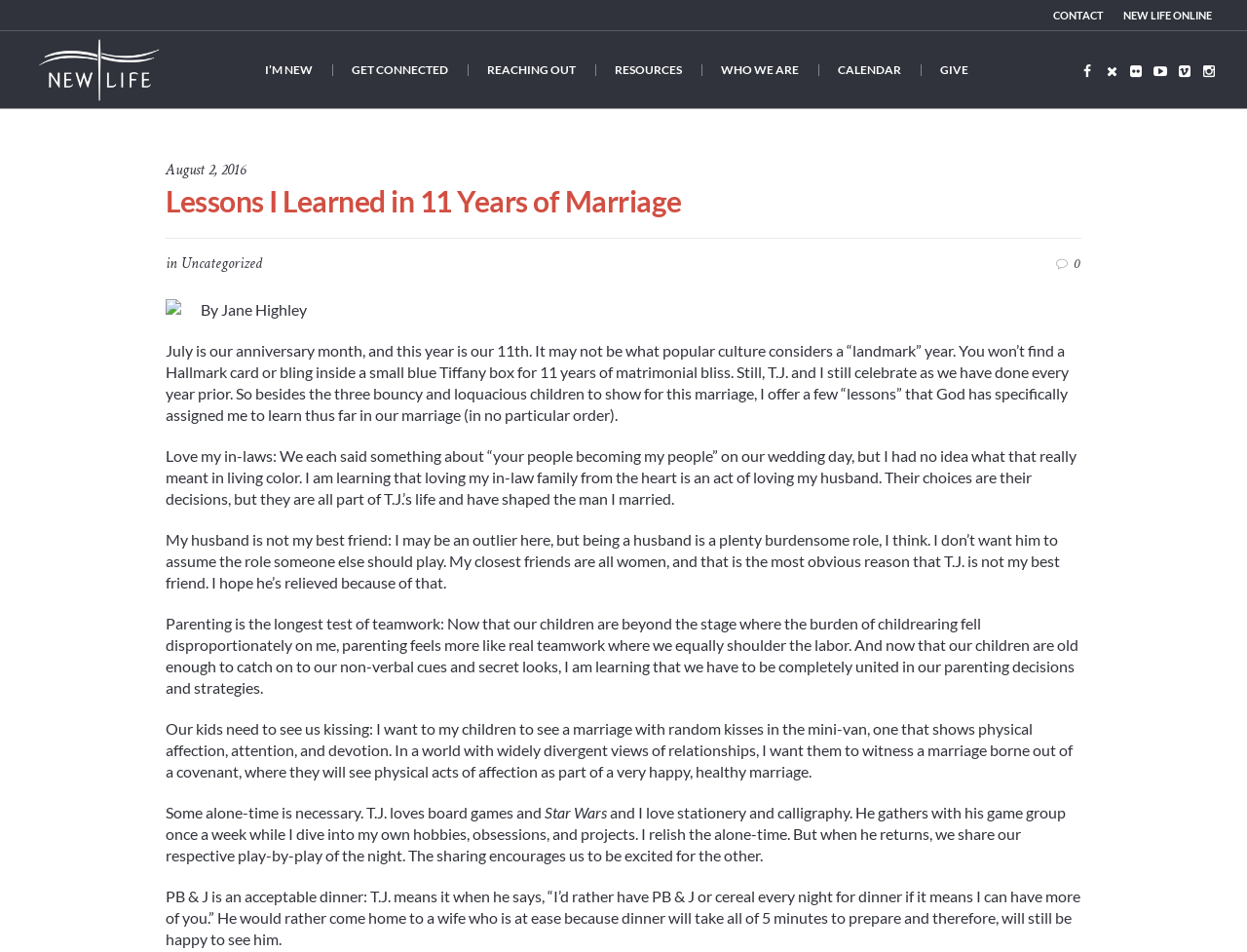Use the details in the image to answer the question thoroughly: 
How many links are there in the top navigation bar?

I counted the number of link elements in the top navigation bar, which are 'CONTACT', 'NEW LIFE ONLINE', 'I’M NEW', 'GET CONNECTED', 'REACHING OUT', 'RESOURCES', and 'WHO WE ARE', and found that there are 7 links in total.